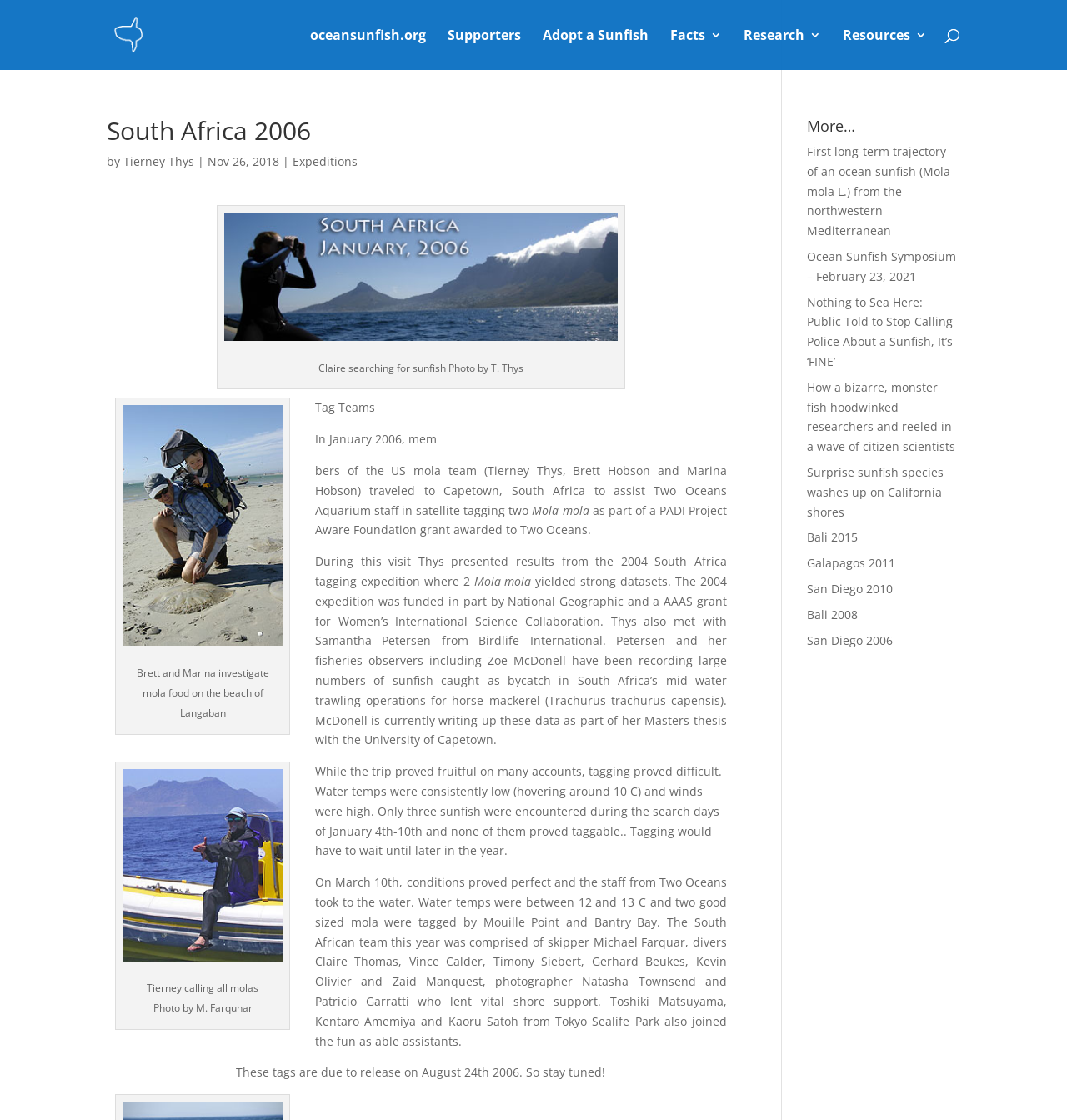Please determine the bounding box coordinates for the element with the description: "Galapagos 2011".

[0.756, 0.496, 0.839, 0.51]